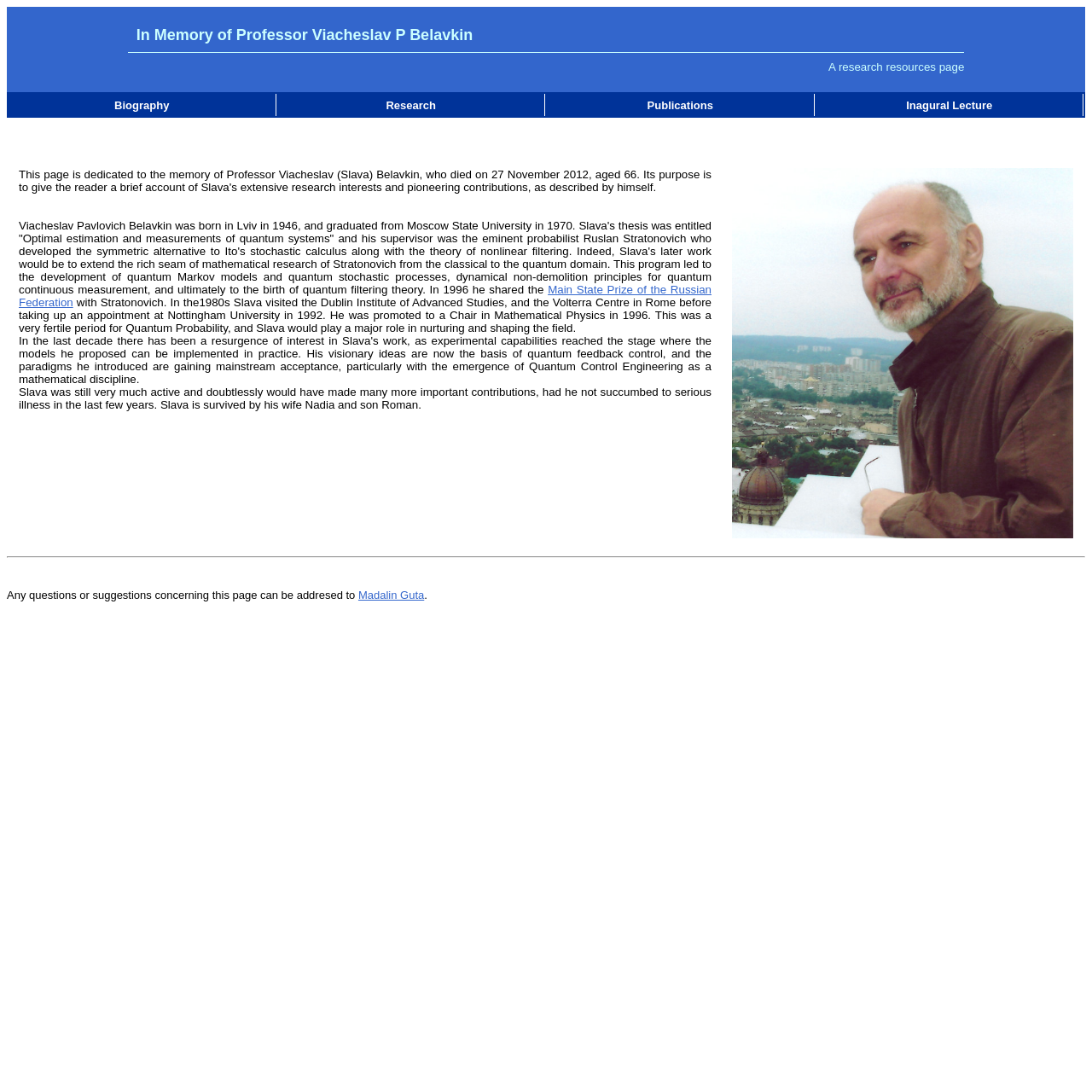Please answer the following question using a single word or phrase: 
What was the title of Professor Belavkin's thesis?

Optimal estimation and measurements of quantum systems